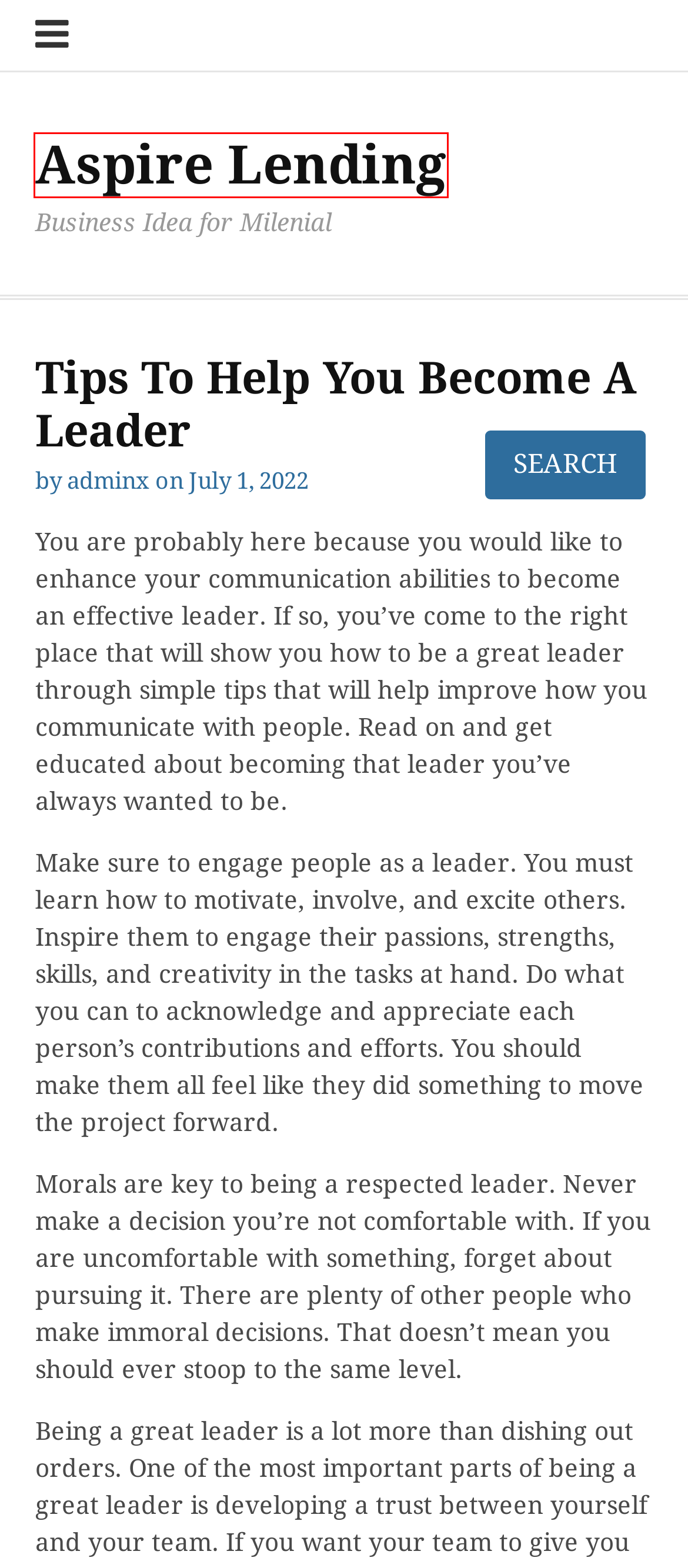You are looking at a webpage screenshot with a red bounding box around an element. Pick the description that best matches the new webpage after interacting with the element in the red bounding box. The possible descriptions are:
A. Employment – Aspire Lending
B. adminx – Aspire Lending
C. June 2022 – Aspire Lending
D. Home Products & Services – Aspire Lending
E. Aspire Lending – Business Idea for Milenial
F. March 2024 – Aspire Lending
G. Learning The “Secrets” of – Aspire Lending
H. Would You Like To Become A Business Leader? Read This – Aspire Lending

E